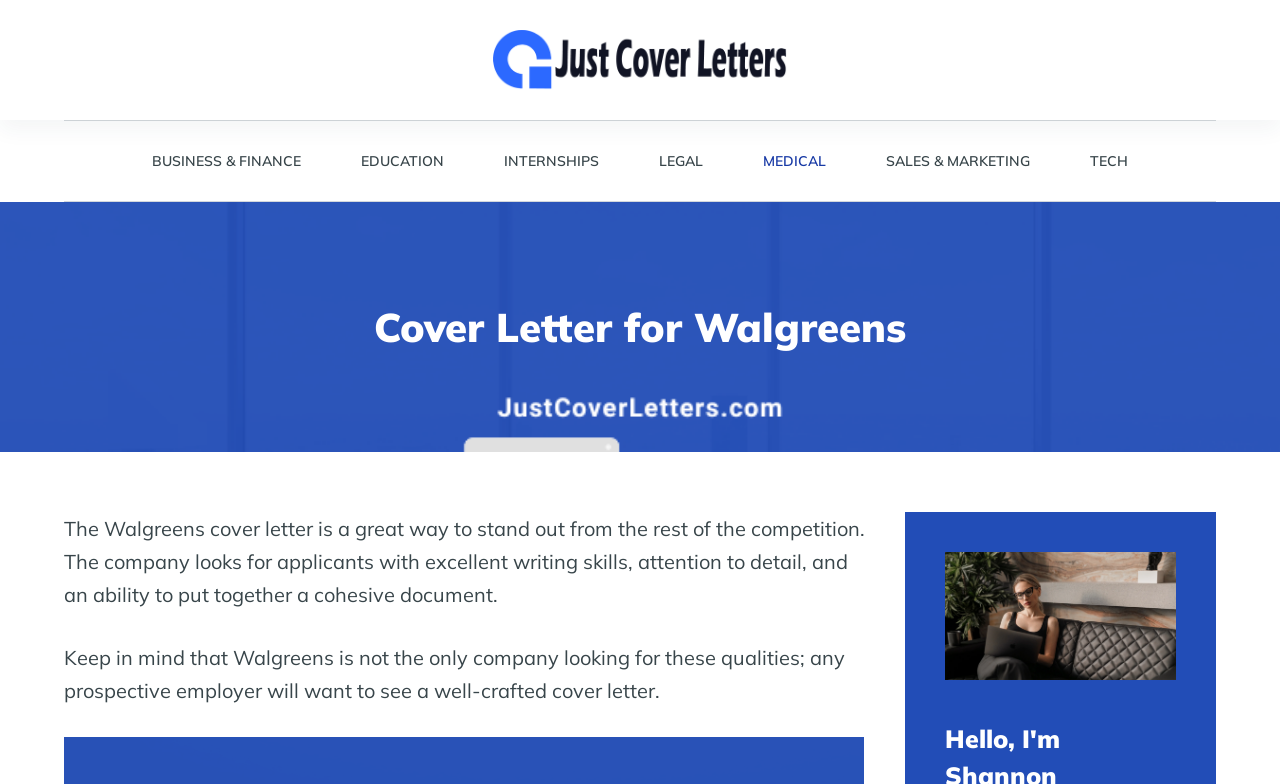How many menu items are in the Header Menu?
Please answer the question with a single word or phrase, referencing the image.

8